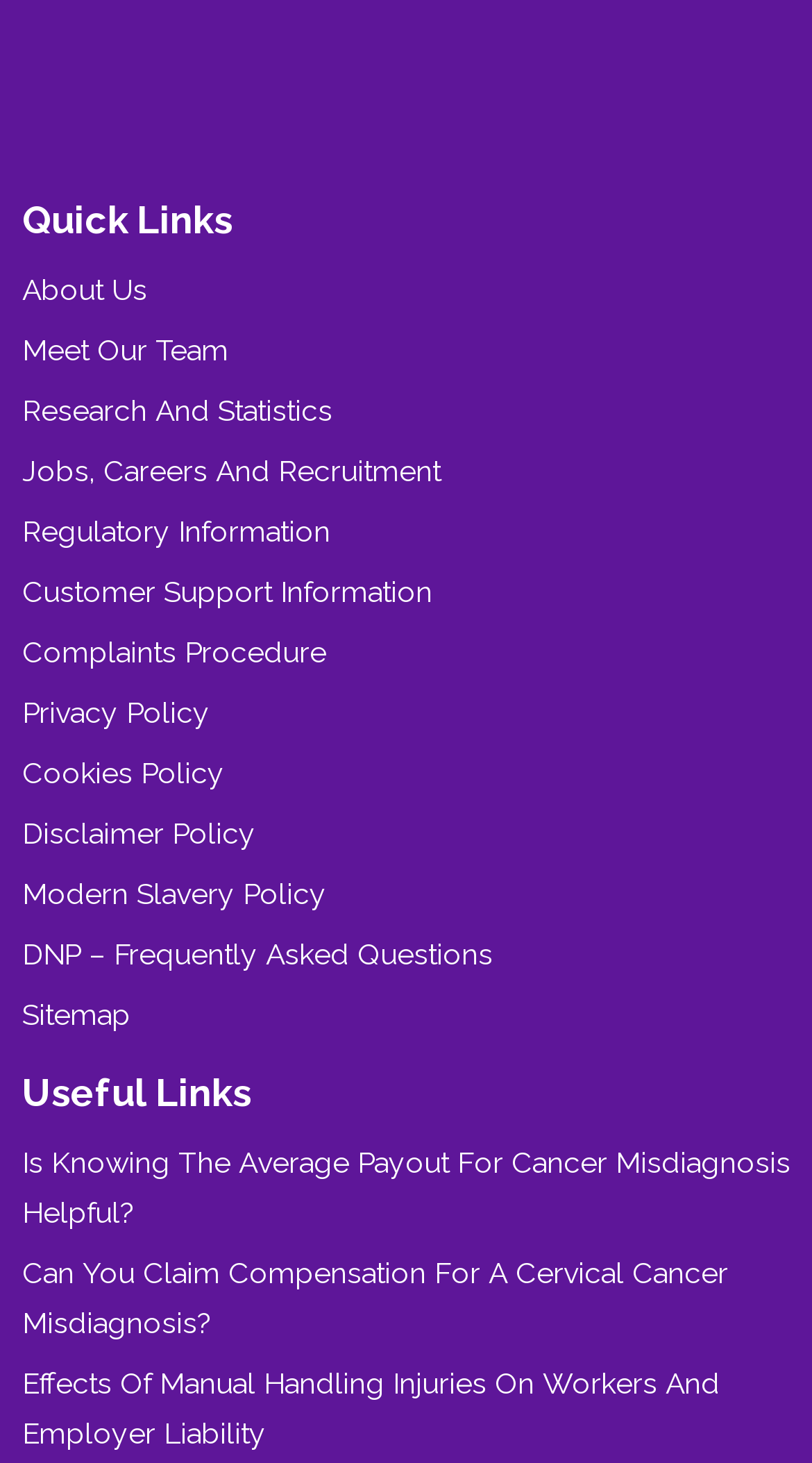Please provide a comprehensive response to the question based on the details in the image: How many links are under 'Quick Links'?

I counted the number of links under the 'Quick Links' heading, starting from 'About Us' to 'Sitemap', and found 15 links.